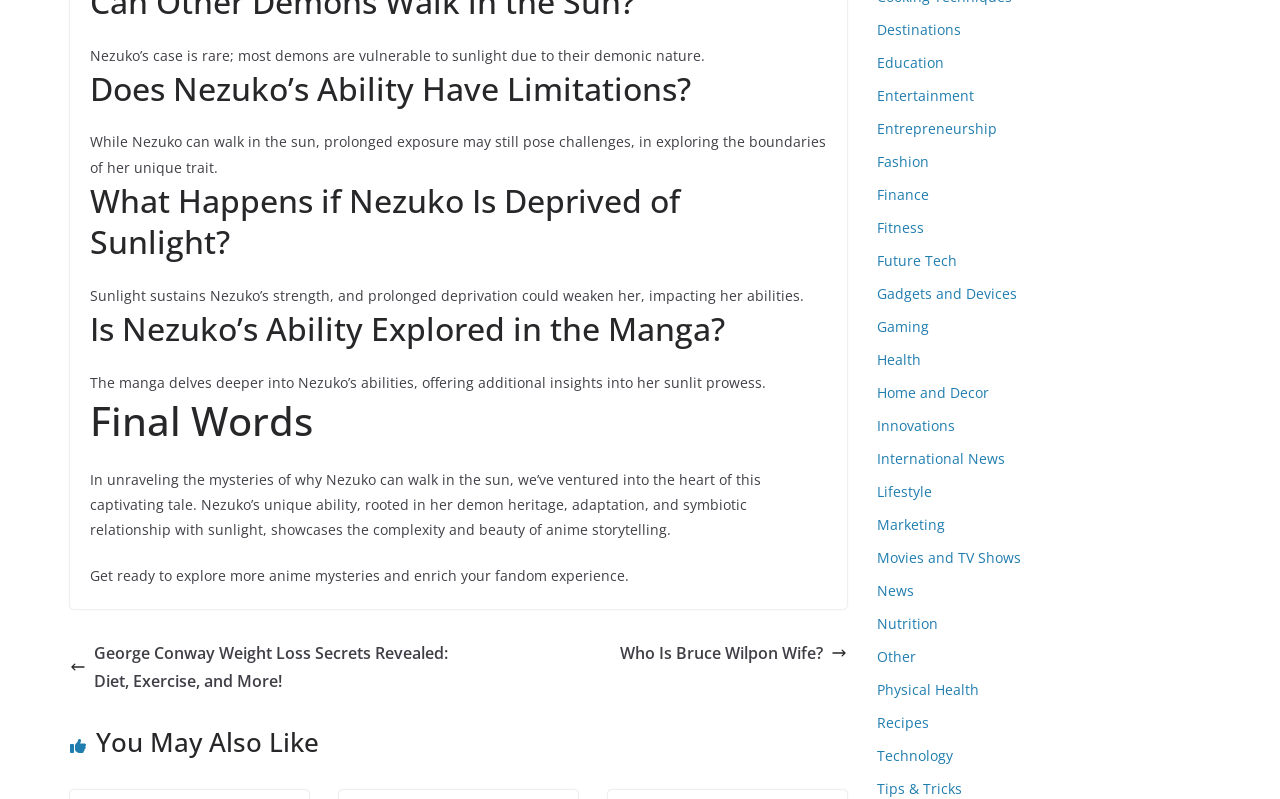Determine the bounding box of the UI component based on this description: "Recipes". The bounding box coordinates should be four float values between 0 and 1, i.e., [left, top, right, bottom].

[0.685, 0.801, 0.72, 0.819]